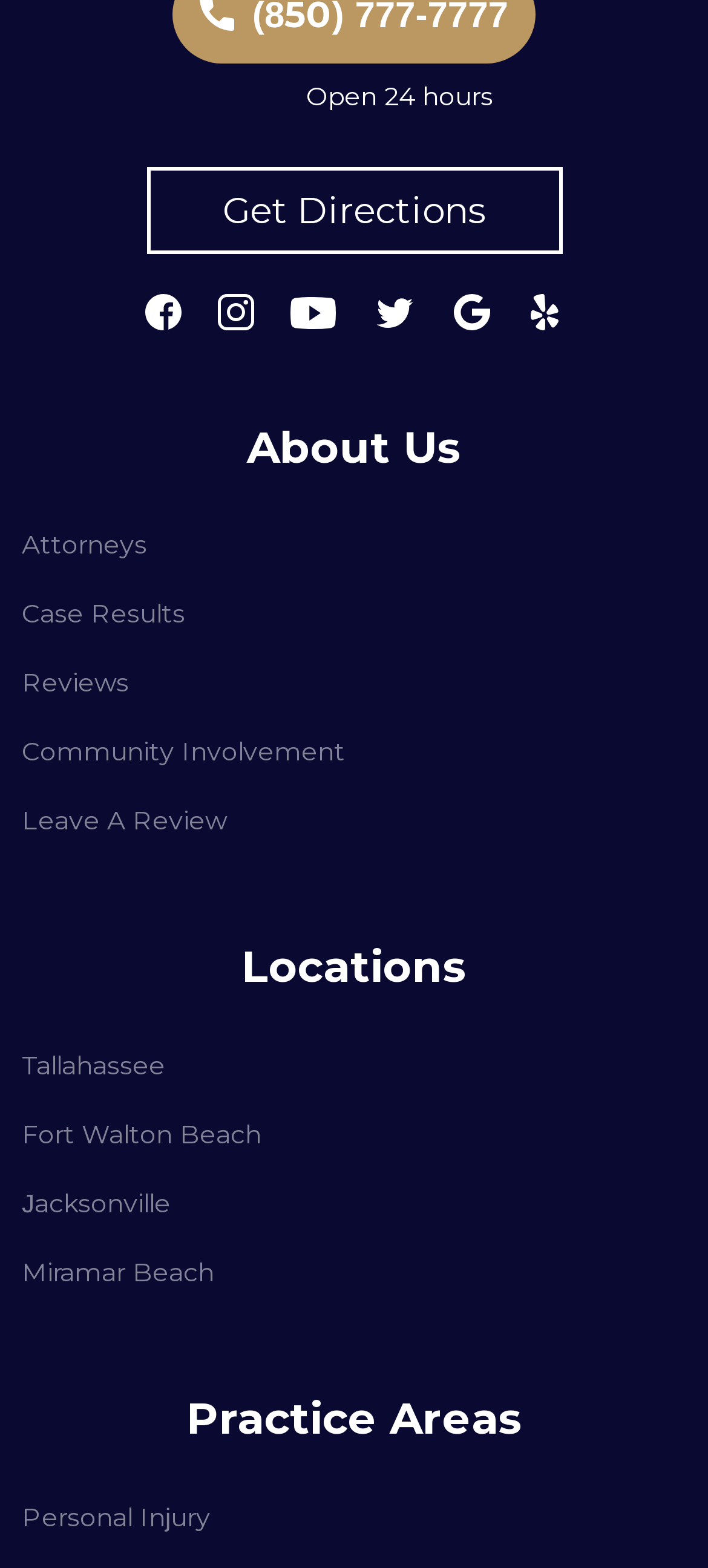Can you show the bounding box coordinates of the region to click on to complete the task described in the instruction: "Get directions to the location"?

[0.314, 0.12, 0.686, 0.148]